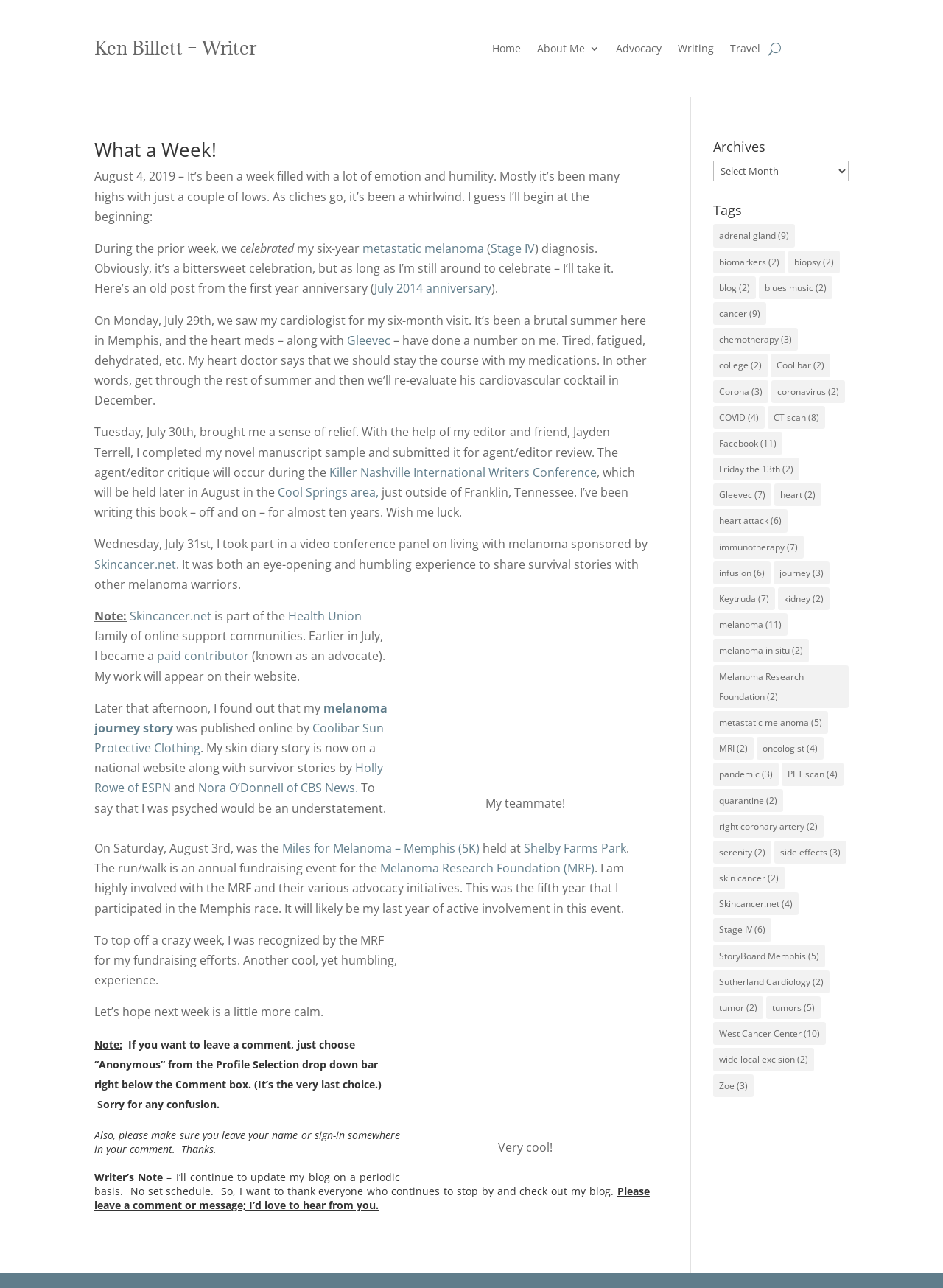Show the bounding box coordinates for the HTML element as described: "Killer Nashville International Writers Conference".

[0.349, 0.36, 0.633, 0.373]